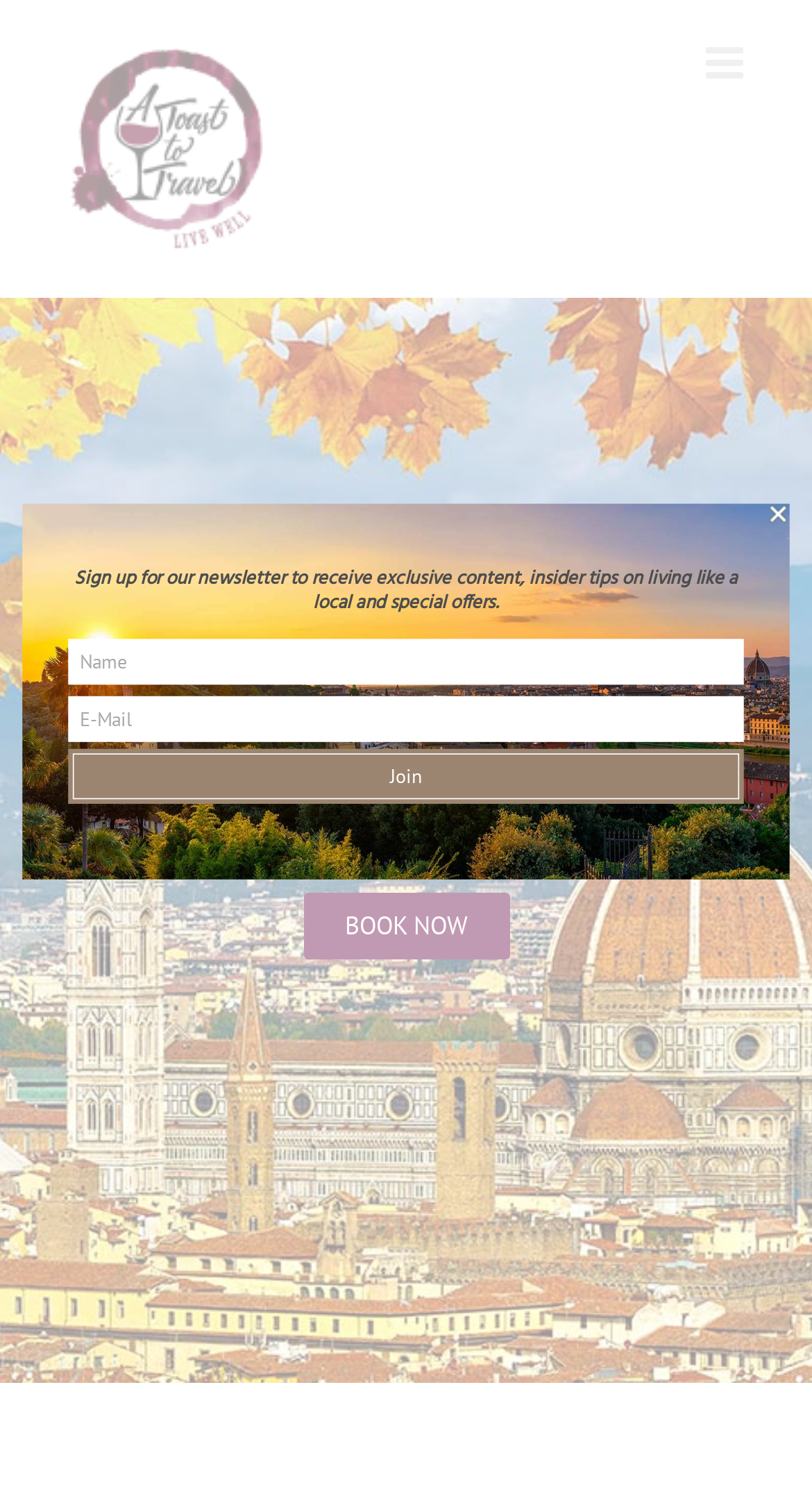Could you identify the text that serves as the heading for this webpage?

Book your Experience now!